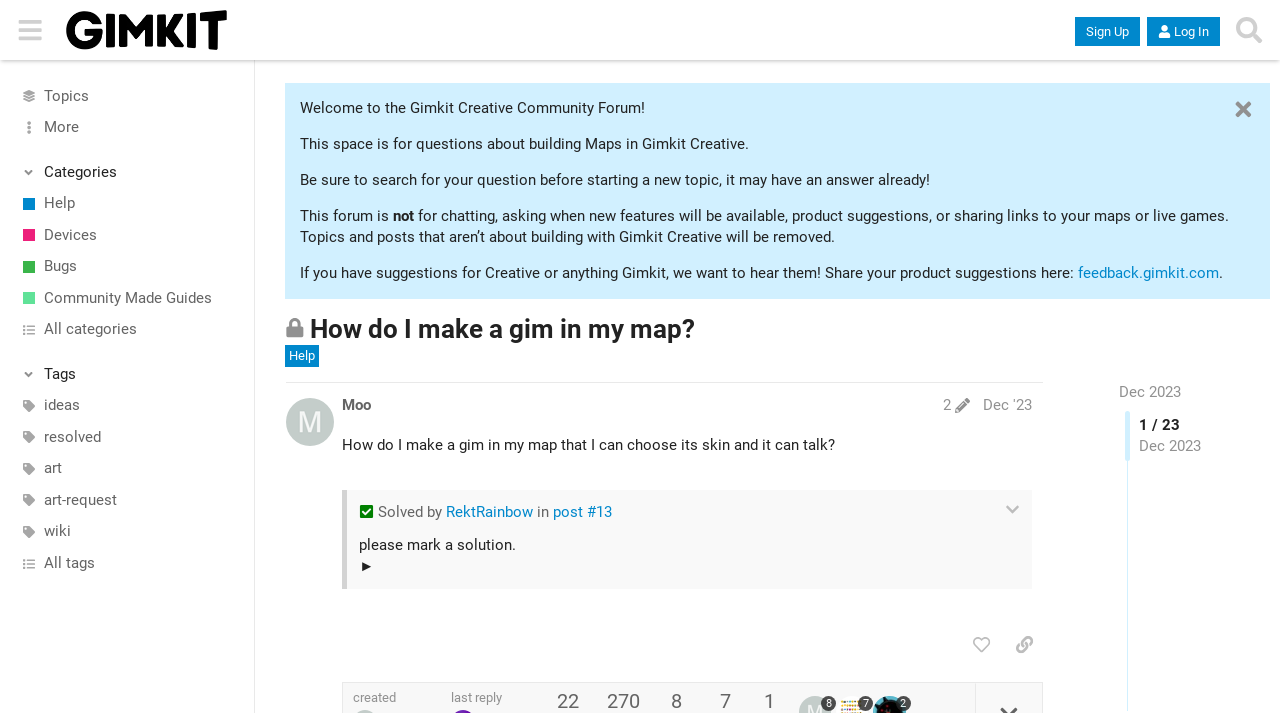Determine the bounding box coordinates for the clickable element required to fulfill the instruction: "View 'How do I make a gim in my map?' topic". Provide the coordinates as four float numbers between 0 and 1, i.e., [left, top, right, bottom].

[0.242, 0.44, 0.543, 0.482]